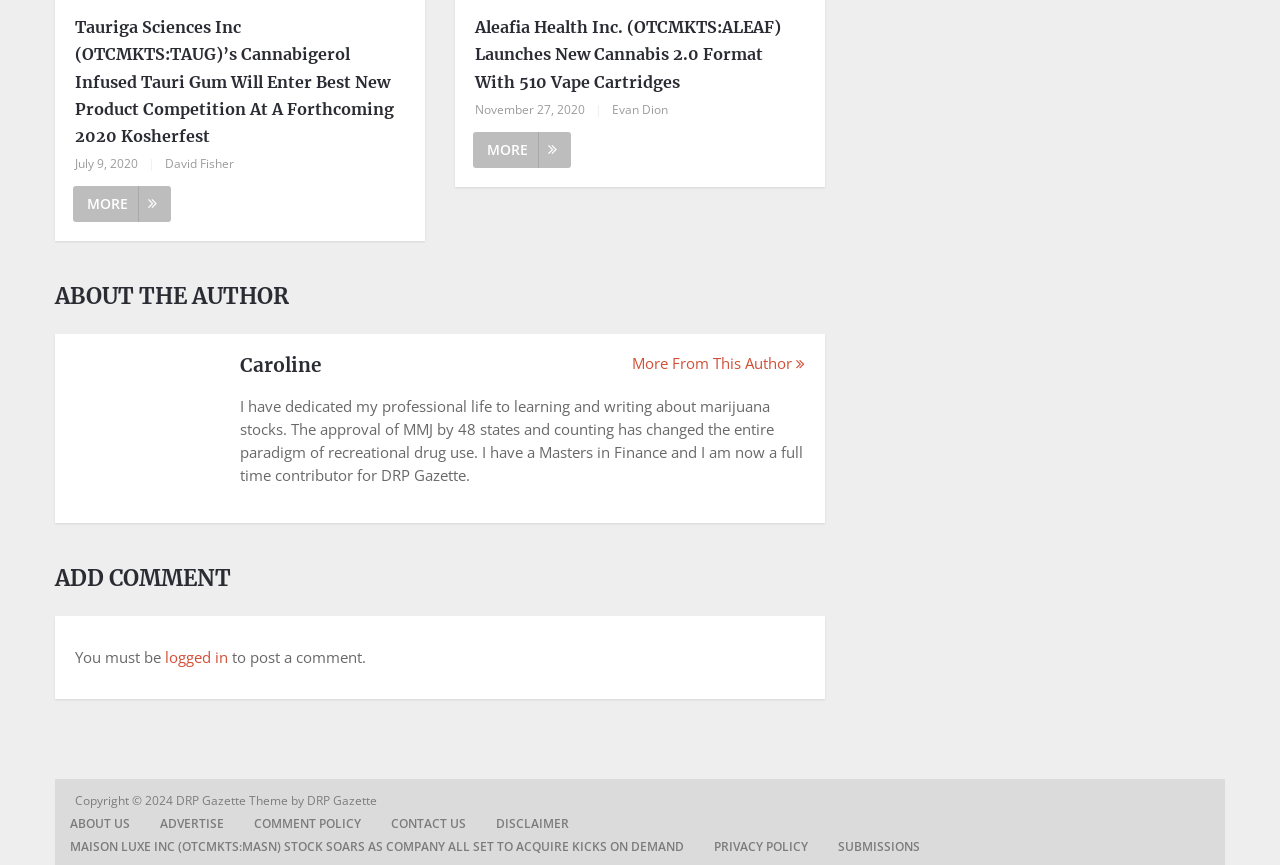How many links are in the footer section?
Can you offer a detailed and complete answer to this question?

I counted the number of links in the footer section, which are 'ABOUT US', 'ADVERTISE', 'COMMENT POLICY', 'CONTACT US', 'DISCLAIMER', 'MAISON LUXE INC (OTCMKTS:MASN) STOCK SOARS AS COMPANY ALL SET TO ACQUIRE KICKS ON DEMAND', 'PRIVACY POLICY', 'SUBMISSIONS', and 'DRP Gazette'. There are 9 links in the footer section.